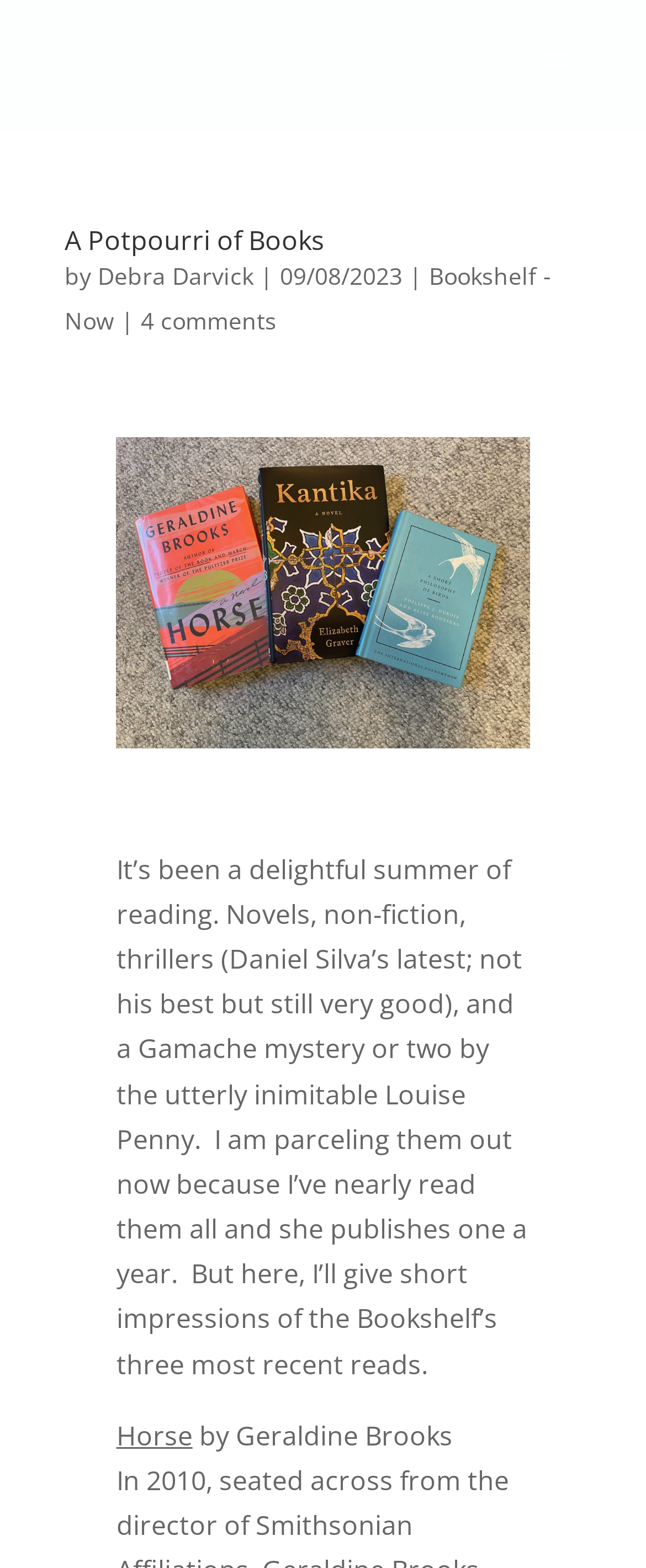Determine the bounding box of the UI element mentioned here: "A Potpourri of Books". The coordinates must be in the format [left, top, right, bottom] with values ranging from 0 to 1.

[0.1, 0.141, 0.503, 0.165]